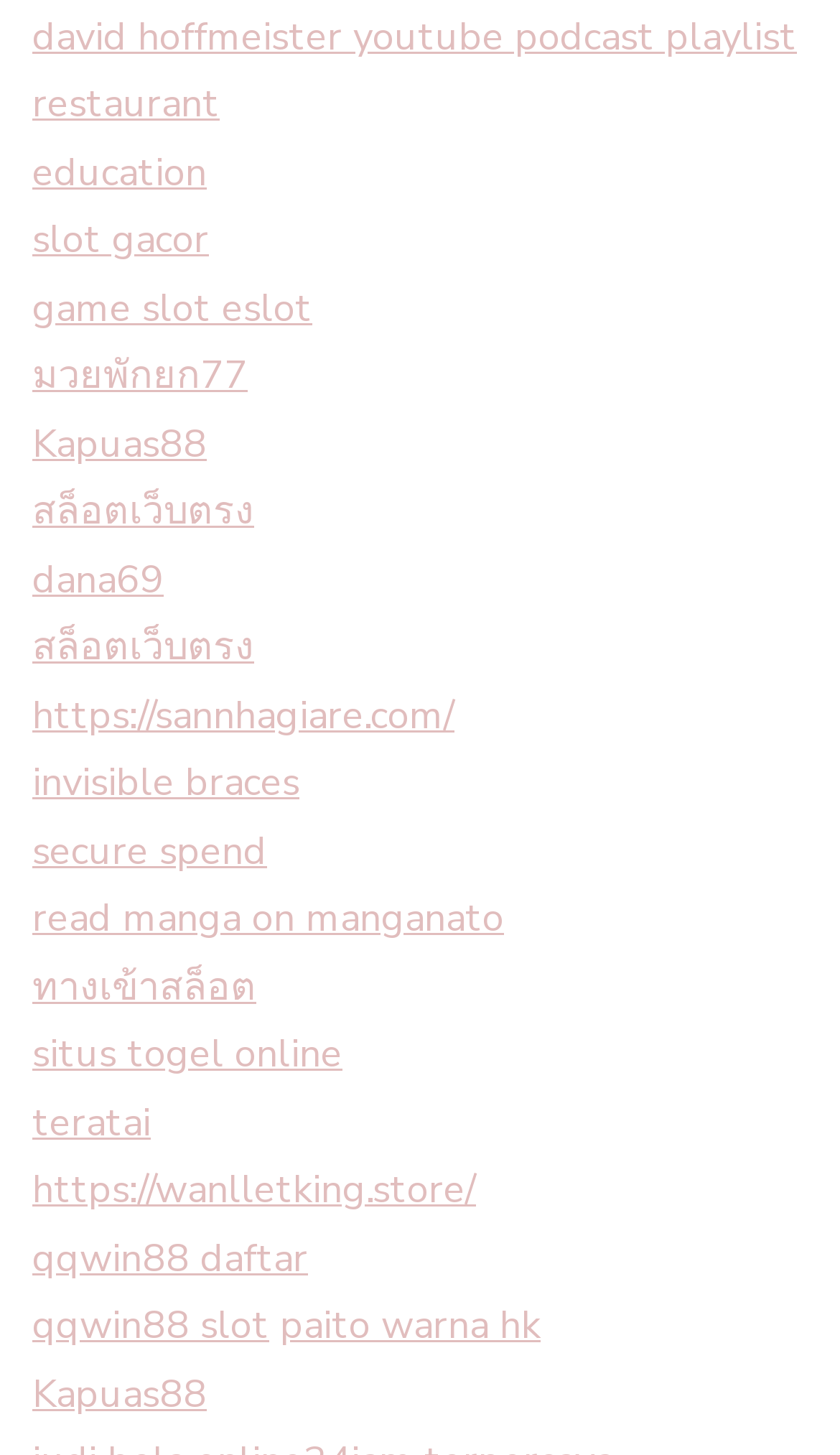Give a one-word or one-phrase response to the question: 
What is the last link on the webpage?

Kapuas88